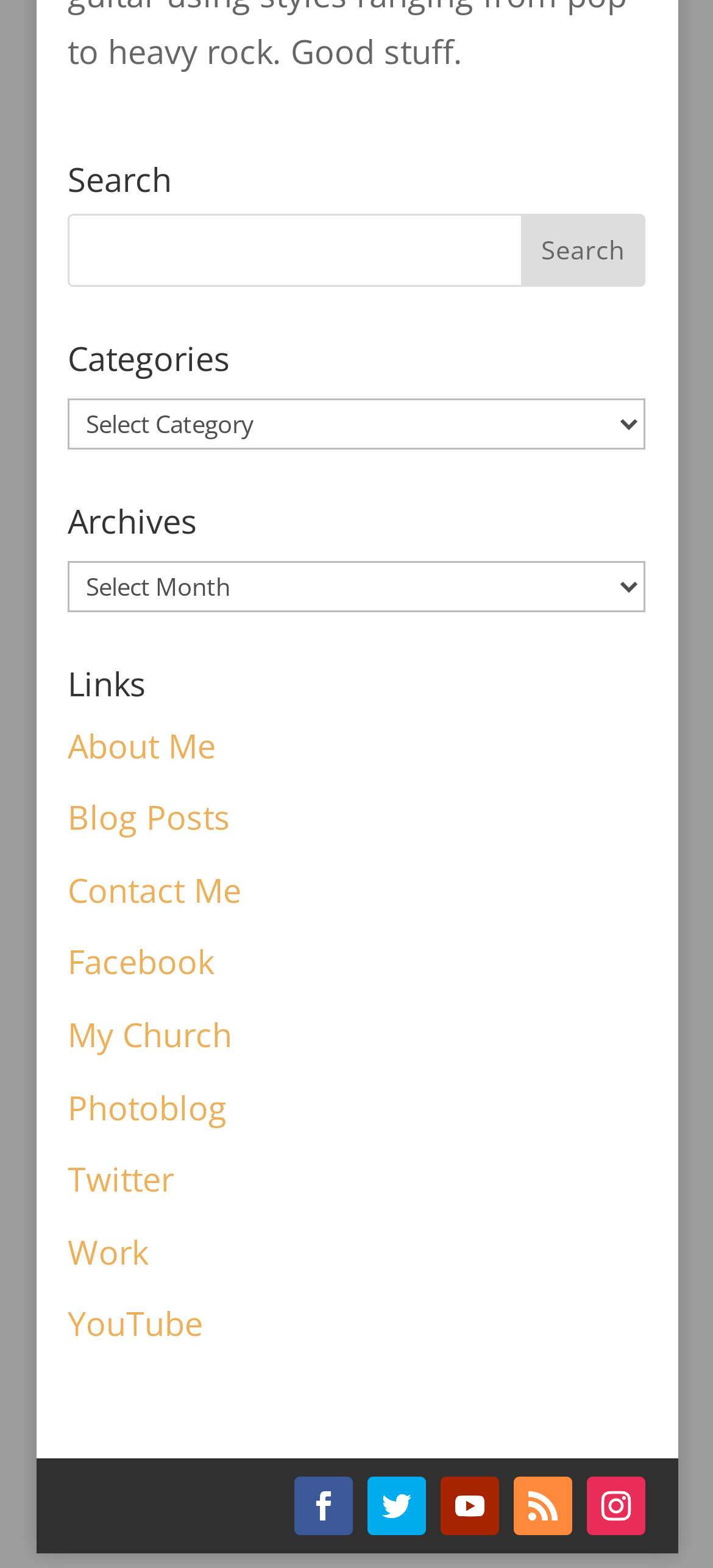Please identify the bounding box coordinates of the area that needs to be clicked to fulfill the following instruction: "Open Facebook link."

[0.095, 0.599, 0.3, 0.627]